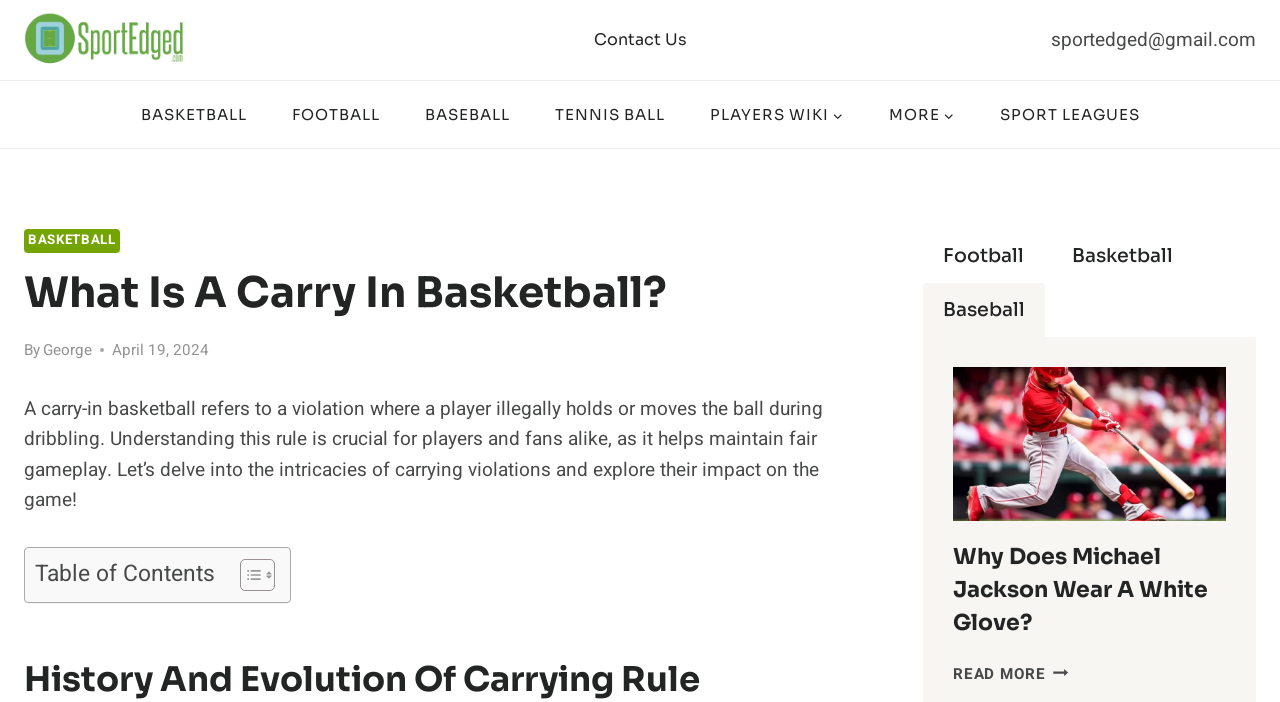What is the title of the article in the 'SPORT LEAGUES' section?
Please respond to the question thoroughly and include all relevant details.

I navigated to the 'SPORT LEAGUES' section and found an article with a heading, which is 'Why Does Michael Jackson Wear A White Glove?', so the title of the article is 'Why Does Michael Jackson Wear A White Glove?'.